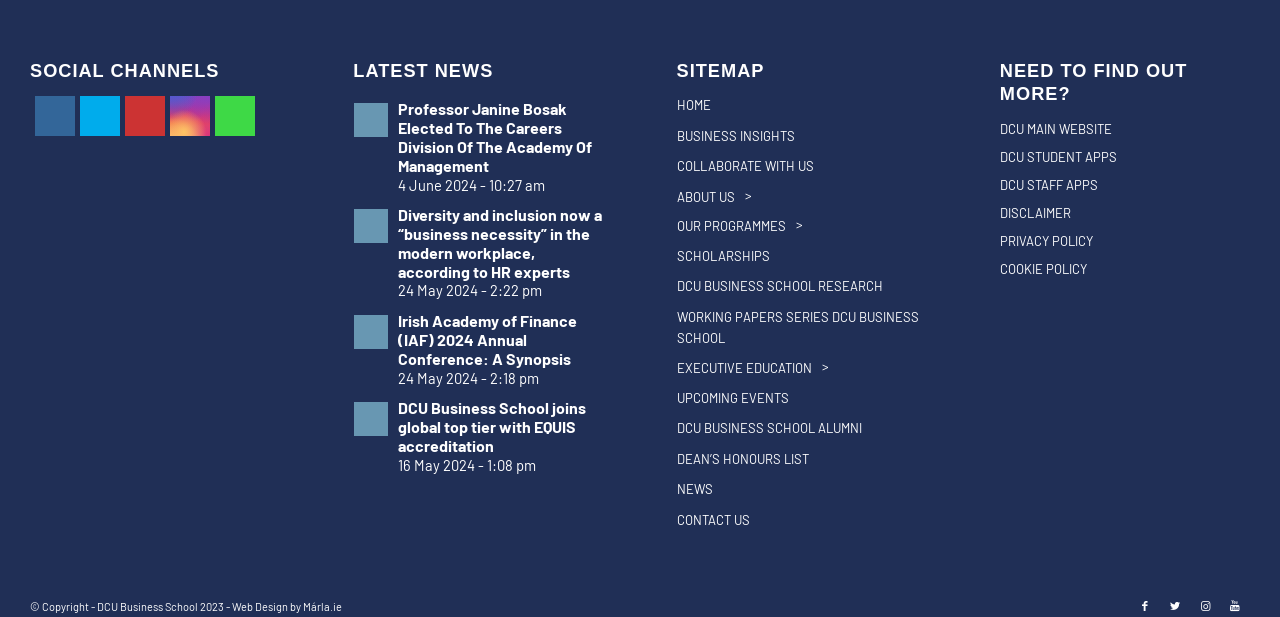Locate the bounding box coordinates of the area you need to click to fulfill this instruction: 'Click the 'Pouzin Society' link'. The coordinates must be in the form of four float numbers ranging from 0 to 1: [left, top, right, bottom].

None